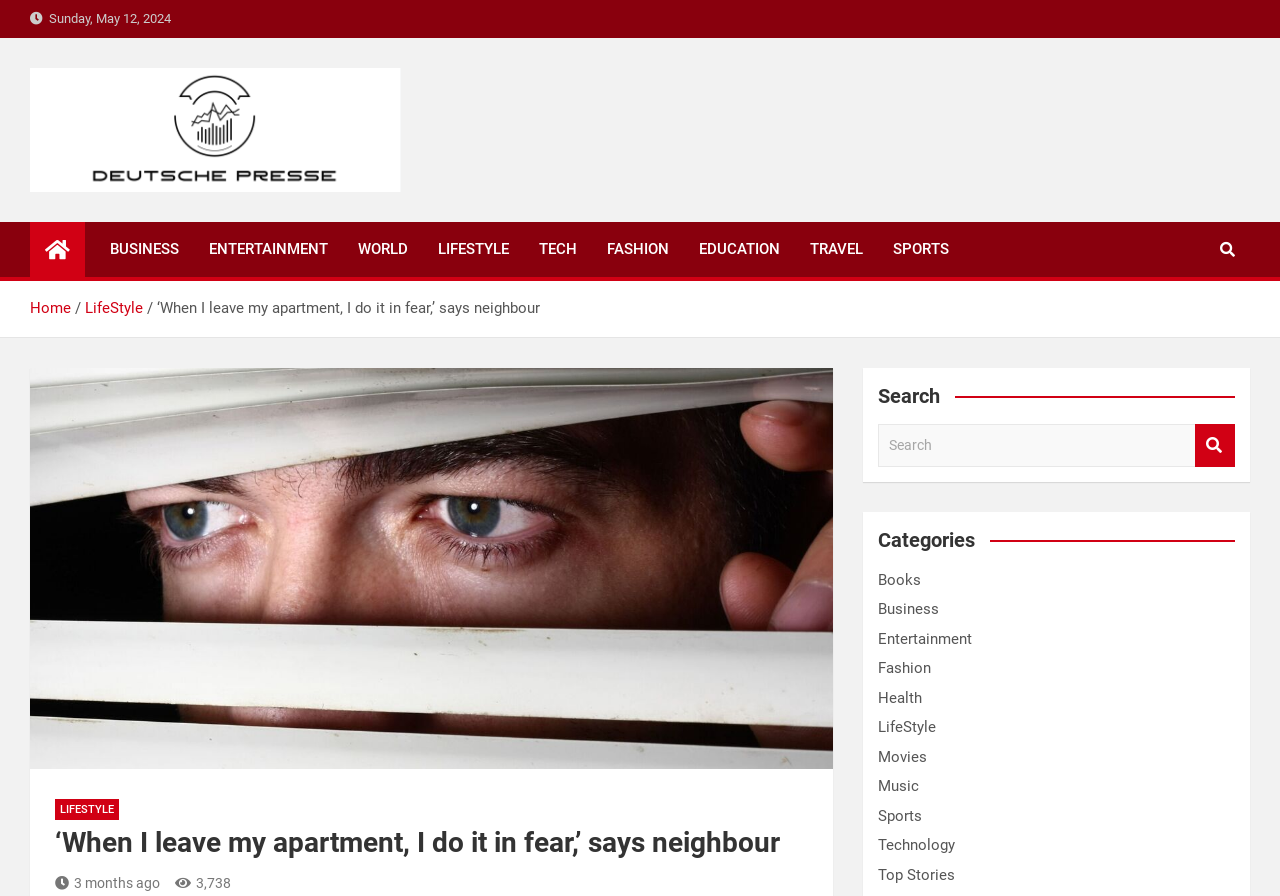How many categories are available?
Could you answer the question with a detailed and thorough explanation?

The categories are listed in the right sidebar of the webpage, and they are 'Books', 'Business', 'Entertainment', 'Fashion', 'Health', 'LifeStyle', 'Movies', 'Music', 'Sports', 'Technology', and 'Top Stories'. There are 11 categories in total.